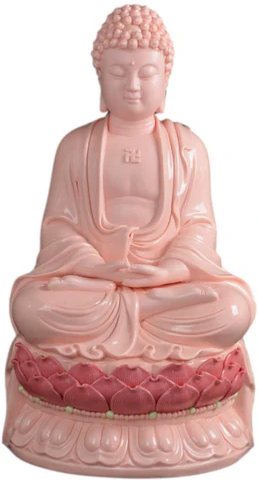What is the height of the statue?
Give a detailed response to the question by analyzing the screenshot.

The caption provides the dimensions of the statue, stating that it has a height of 15 inches, a length of 8 inches, and a width of 8.5 inches.